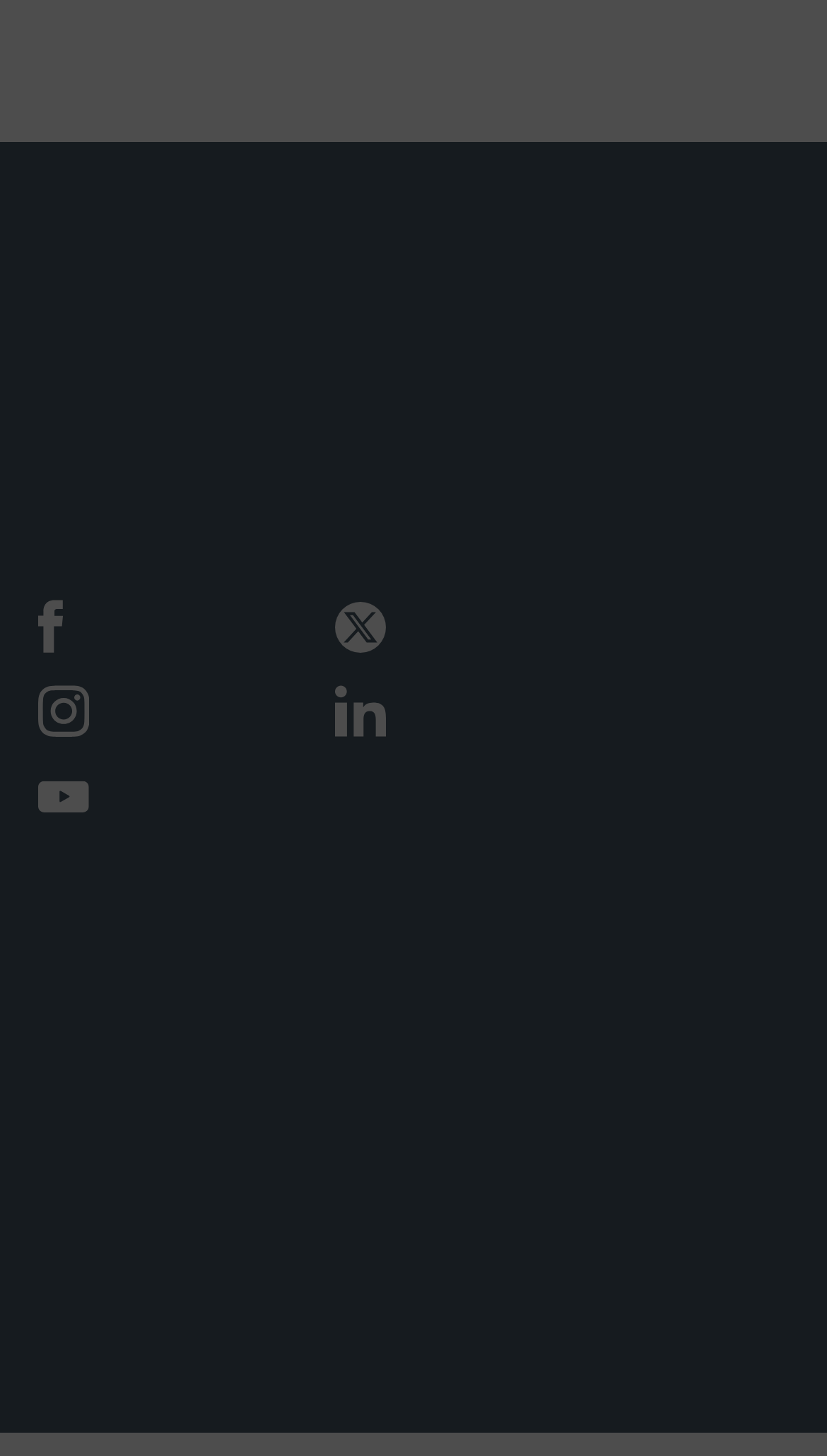Can you provide the bounding box coordinates for the element that should be clicked to implement the instruction: "Toggle navigation"?

None